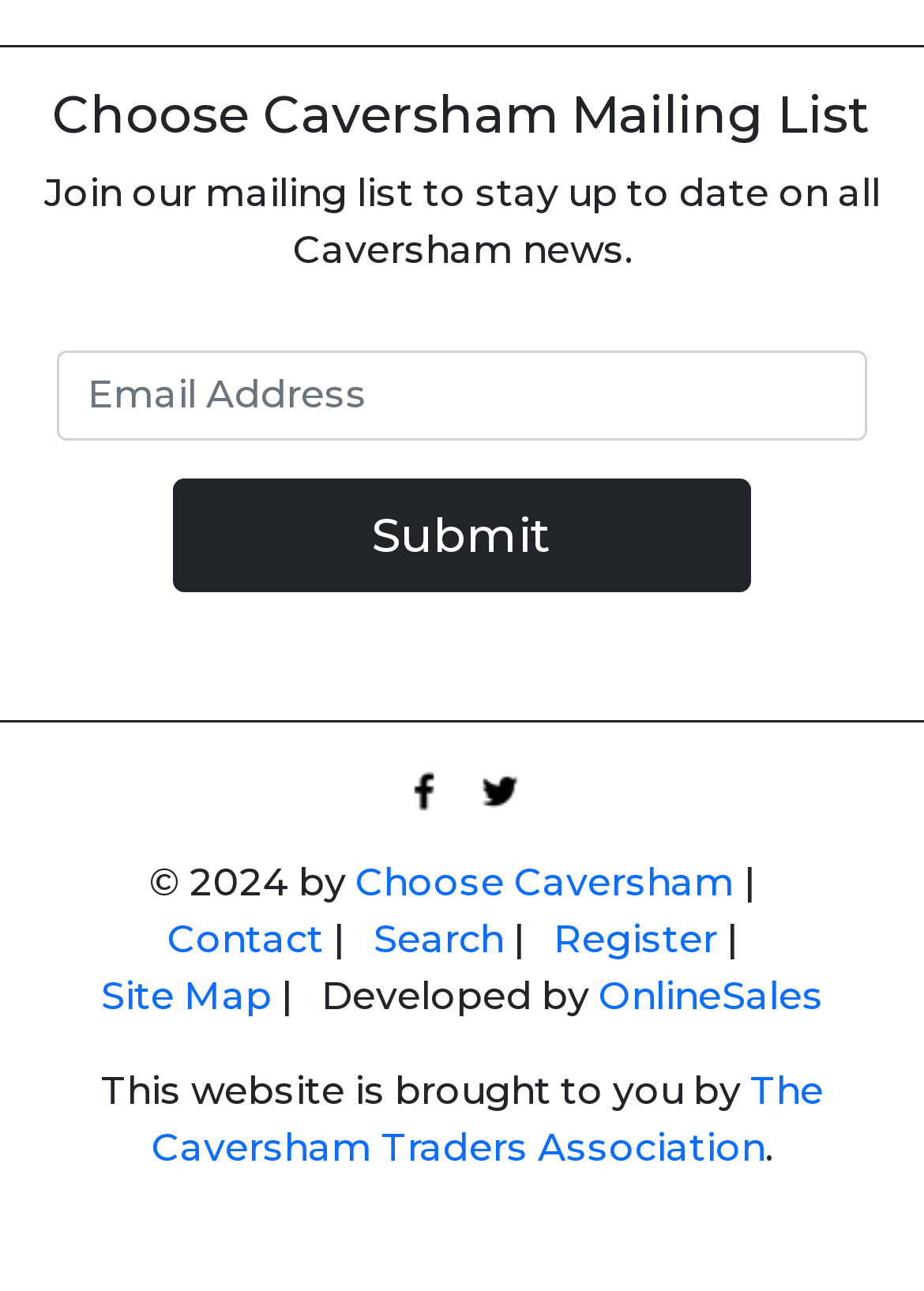Locate the bounding box coordinates of the element you need to click to accomplish the task described by this instruction: "Submit the form".

[0.187, 0.371, 0.813, 0.459]